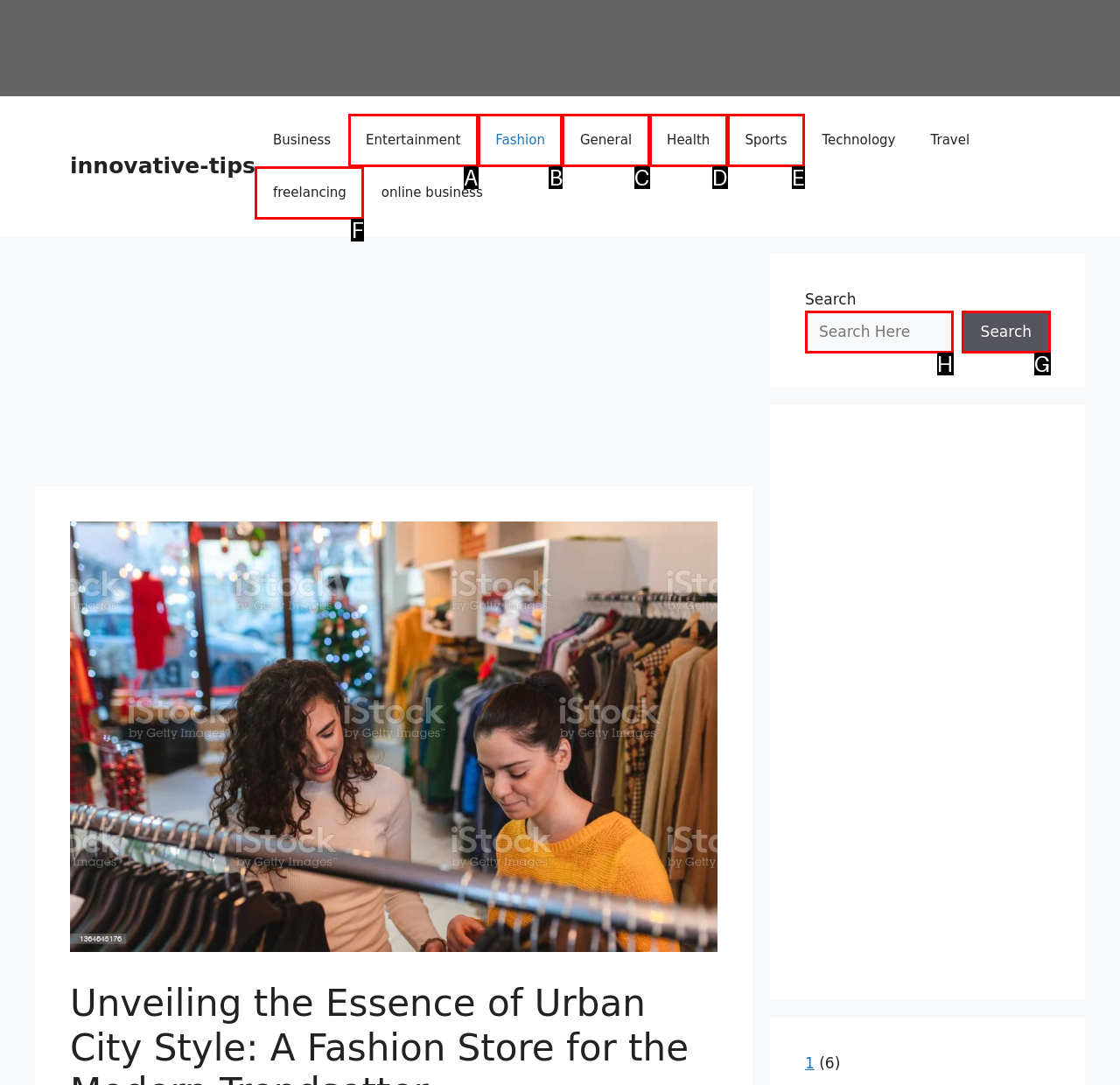Choose the HTML element that needs to be clicked for the given task: Search for something Respond by giving the letter of the chosen option.

H